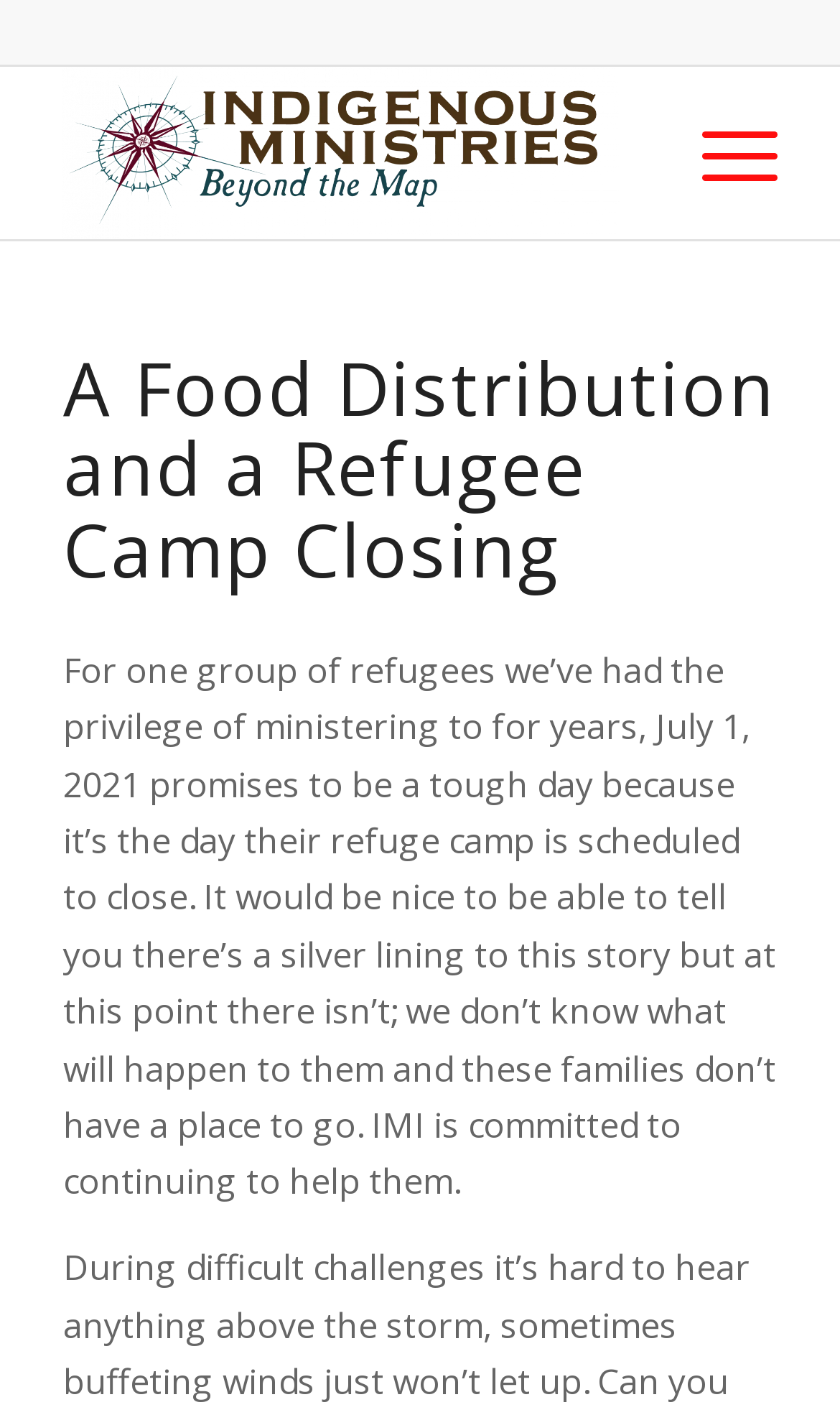Please determine the bounding box coordinates for the UI element described here. Use the format (top-left x, top-left y, bottom-right x, bottom-right y) with values bounded between 0 and 1: Menu Menu

[0.784, 0.047, 0.925, 0.169]